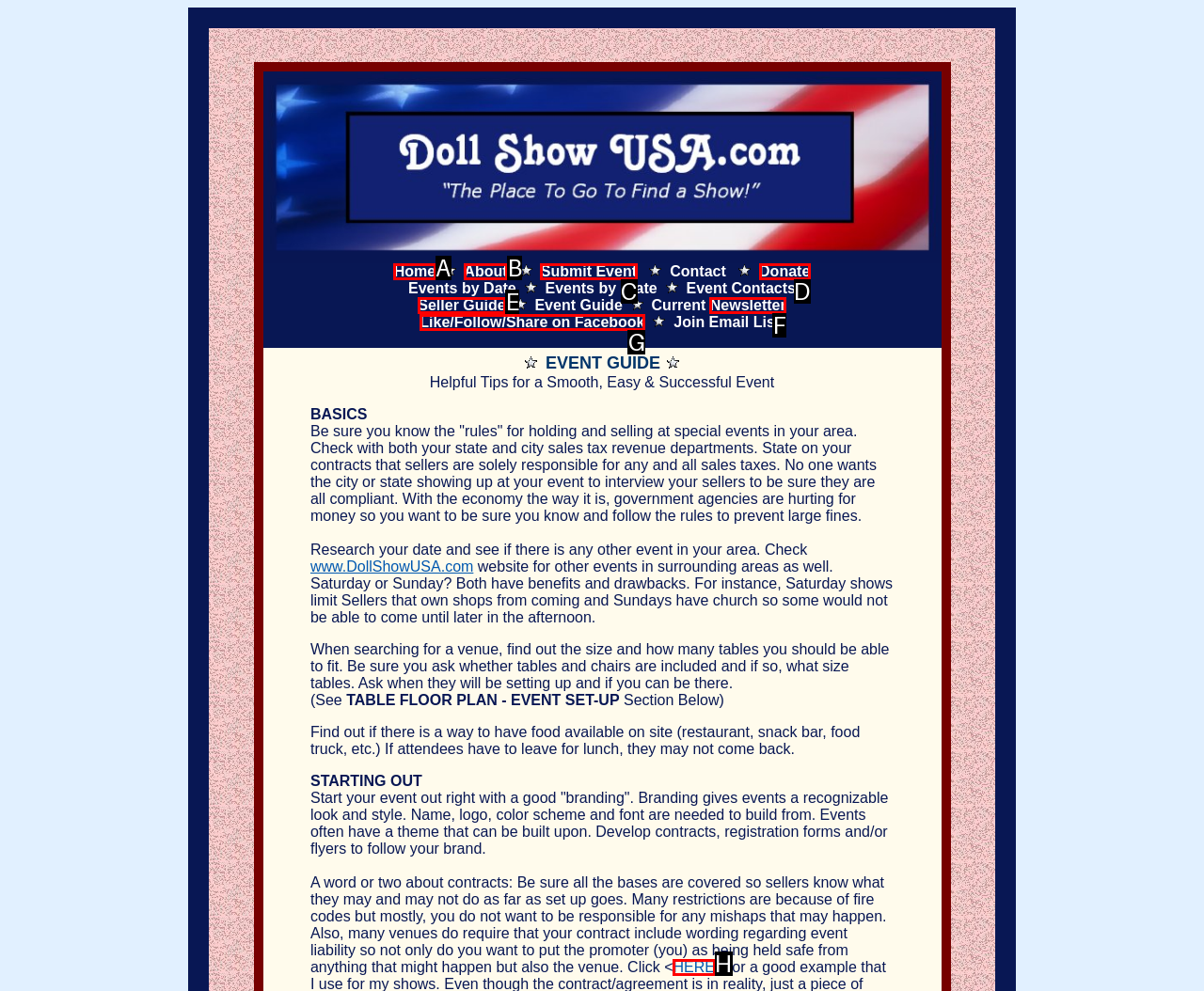Given the description: About, identify the matching HTML element. Provide the letter of the correct option.

B